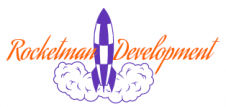What color is the font used for the company name?
Please answer the question with a detailed response using the information from the screenshot.

The name 'Rocketman Development' is artistically displayed in a vibrant orange font, conveying creativity and enthusiasm in their endeavors, which is reflective of the company's focus on innovative solutions and advancements in technology.